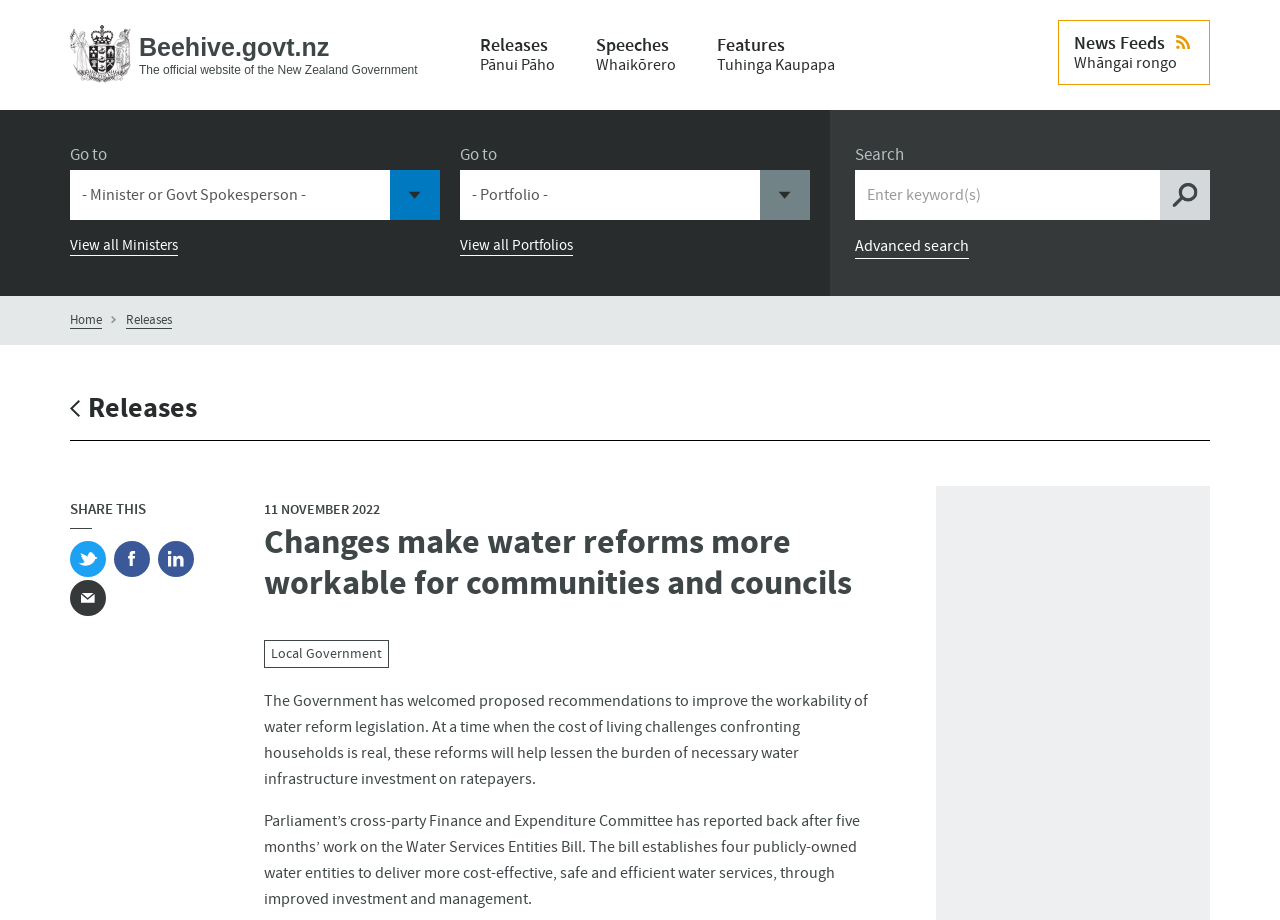Construct a comprehensive description capturing every detail on the webpage.

The webpage is from the official website of the New Zealand Government, Beehive.govt.nz. At the top left, there is a link to "Skip to main content" and a link to the "Home" page with an accompanying image. To the right of the "Home" link, there is a navigation menu with links to "Releases", "Speeches", and "Features".

Below the navigation menu, there is another navigation section labeled "News Feeds" with a link to "News Feeds" and an emphasis on the text. On the left side of the page, there are two sections with headings "Go to" and comboboxes that allow users to select from a menu. The first section has a link to "View all Ministers", and the second section has a link to "View all Portfolios".

In the middle of the page, there is a search bar with a label "Search" and a button with an image of a magnifying glass. Below the search bar, there is a link to "Advanced search". On the left side of the page, there are links to "Home" and "Releases" again, and a section with social media links to share the content.

The main content of the page is an article with a heading "Changes make water reforms more workable for communities and councils". The article has a timestamp of "11 NOVEMBER 2022" and is categorized under "Local Government". The article discusses the Government's welcoming of proposed recommendations to improve the workability of water reform legislation, and how these reforms will help lessen the burden of necessary water infrastructure investment on ratepayers. The article also mentions the report from Parliament's cross-party Finance and Expenditure Committee on the Water Services Entities Bill.